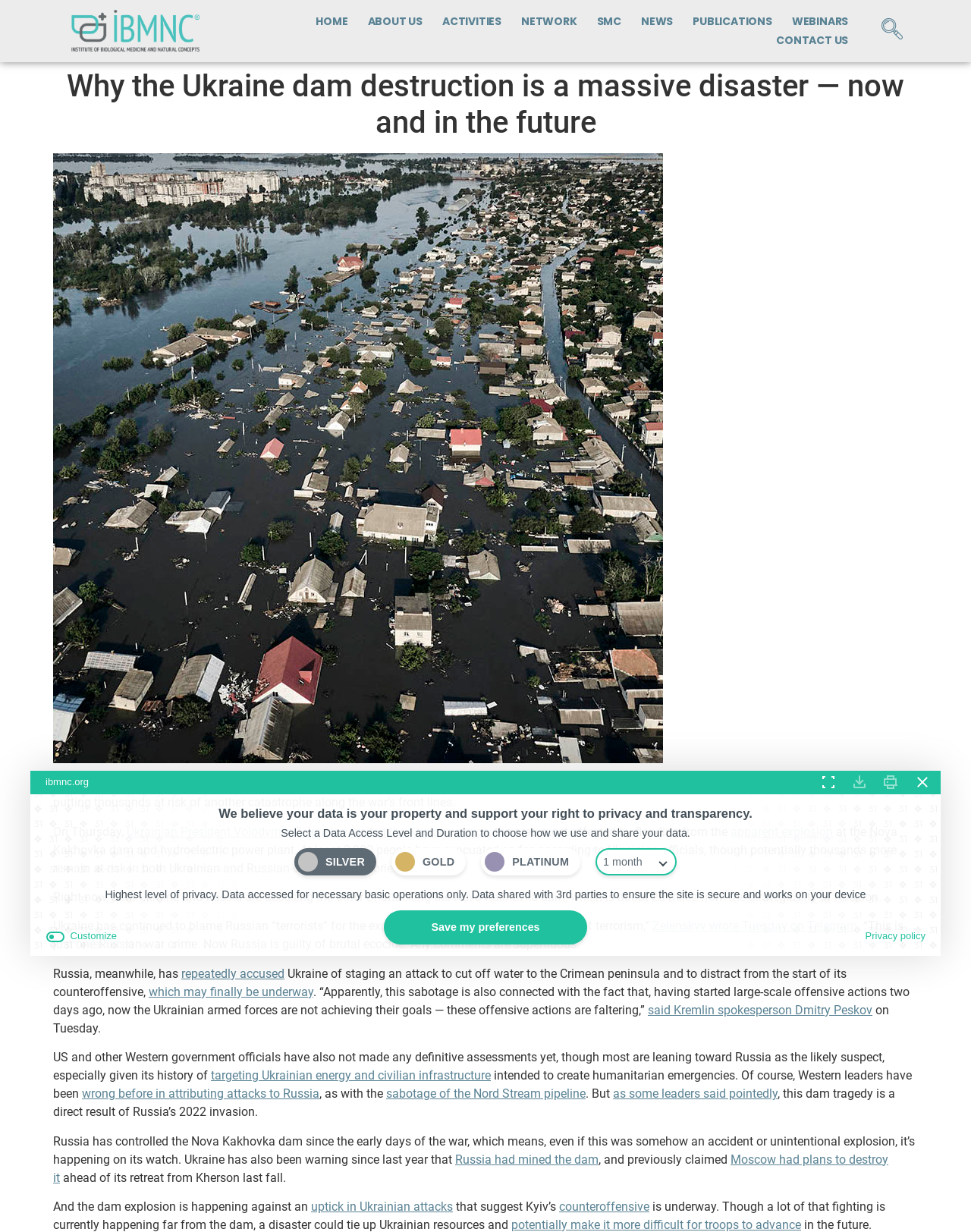What is the name of the Ukrainian president mentioned in the article?
Utilize the information in the image to give a detailed answer to the question.

I read the article and found the name of the Ukrainian president mentioned, which is Volodymyr Zelenskyy.